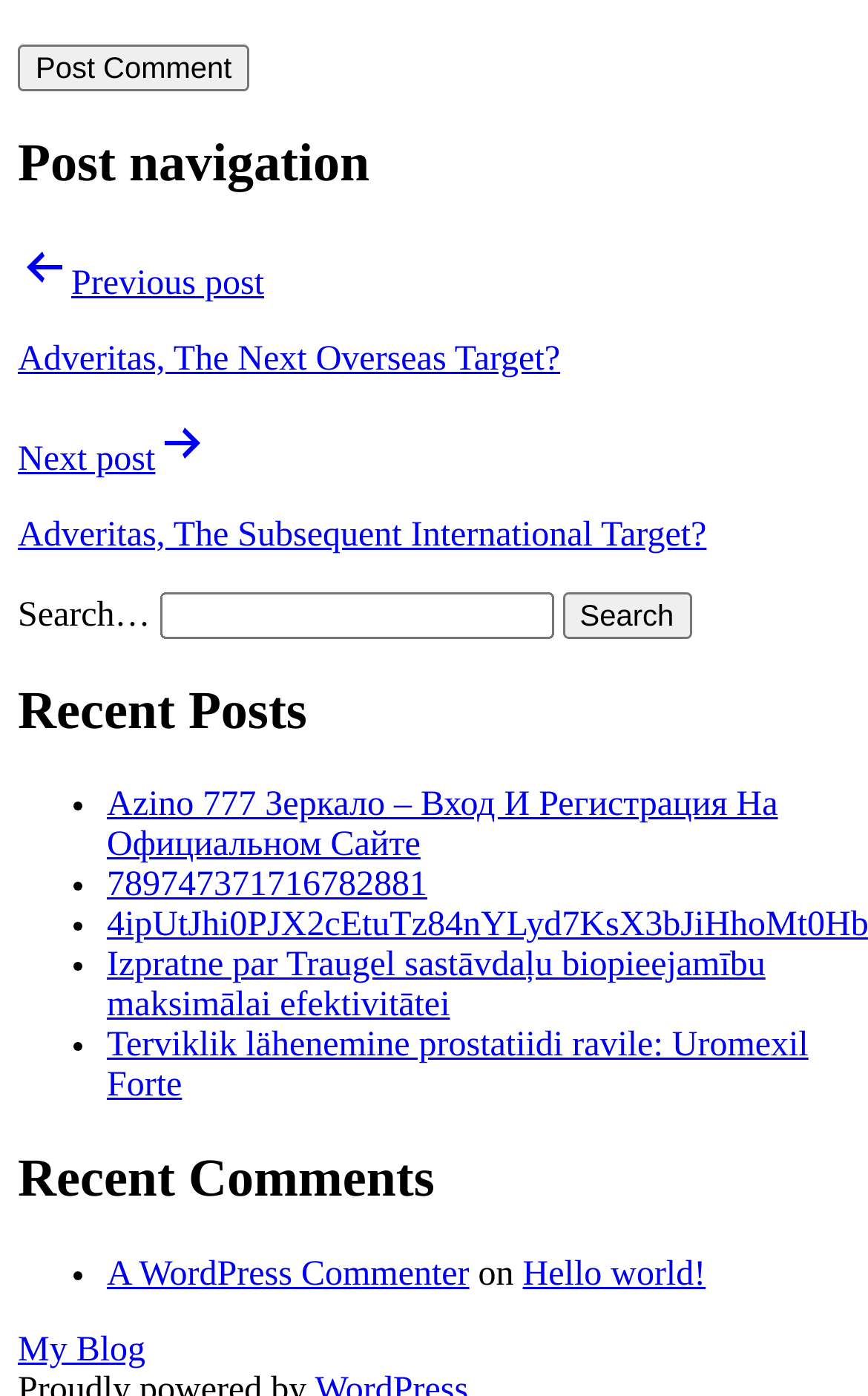Determine the bounding box coordinates (top-left x, top-left y, bottom-right x, bottom-right y) of the UI element described in the following text: Hello world!

[0.602, 0.9, 0.813, 0.927]